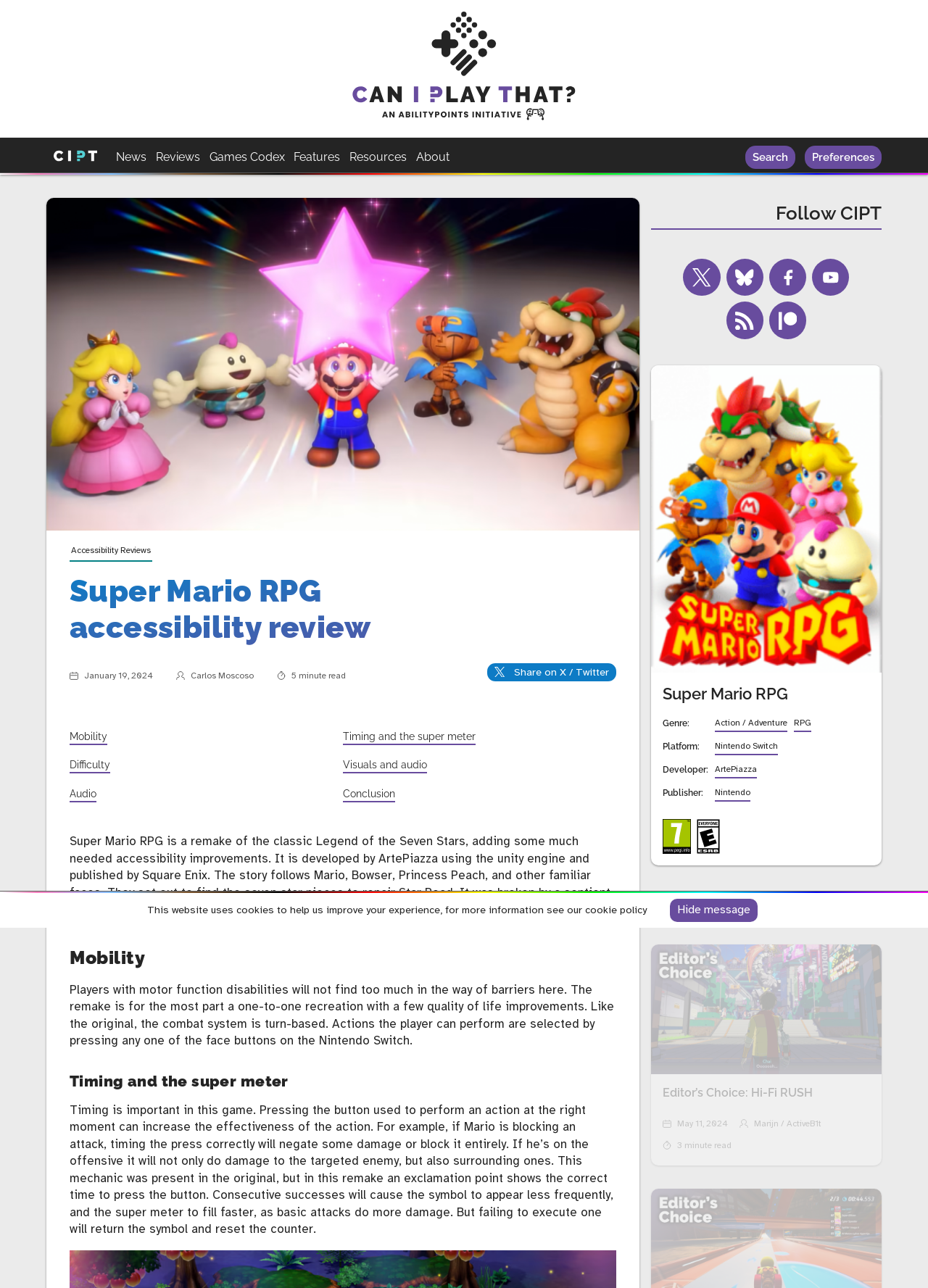Given the description: "About", determine the bounding box coordinates of the UI element. The coordinates should be formatted as four float numbers between 0 and 1, [left, top, right, bottom].

[0.448, 0.113, 0.484, 0.131]